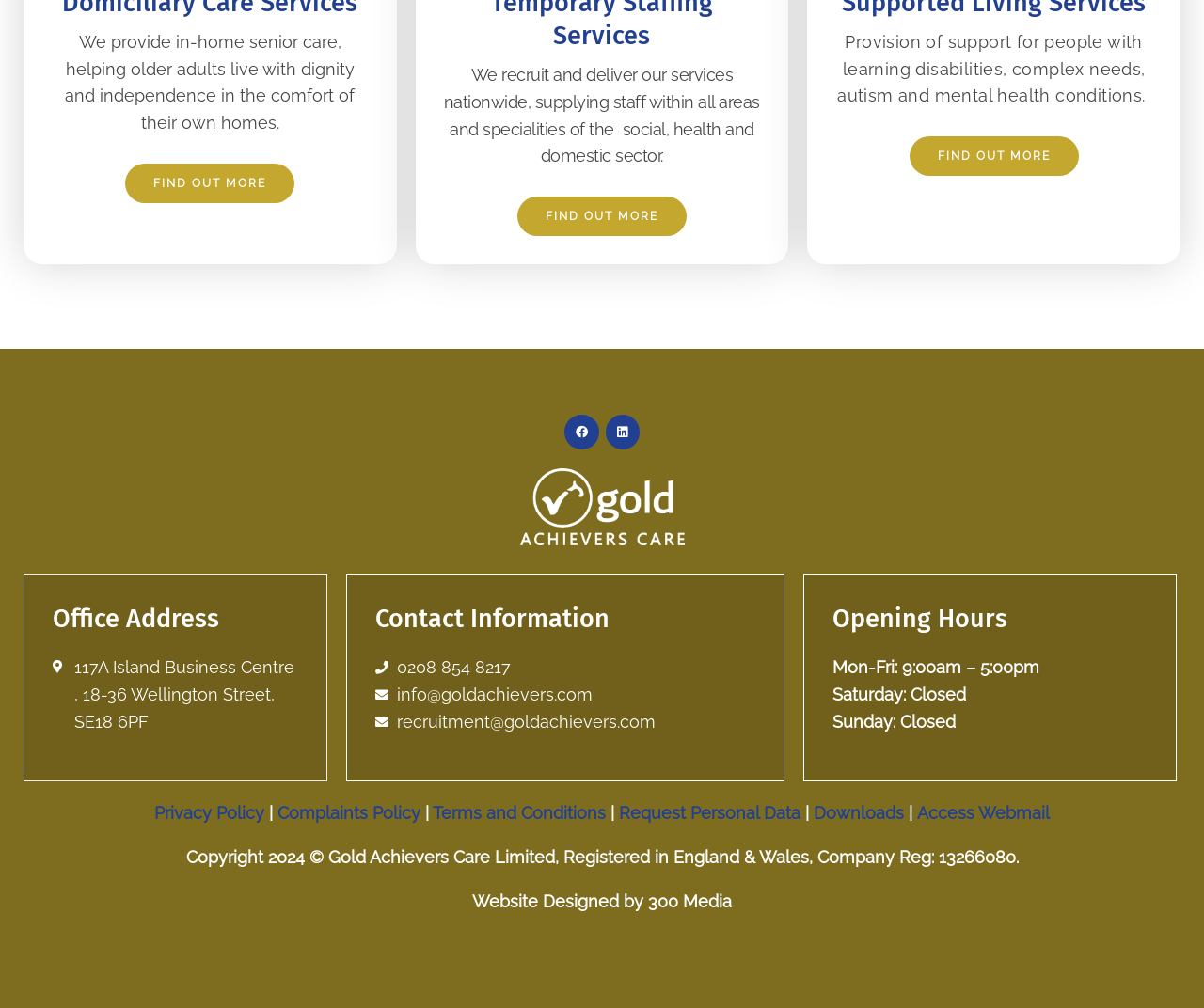Please determine the bounding box coordinates of the area that needs to be clicked to complete this task: 'Access webmail'. The coordinates must be four float numbers between 0 and 1, formatted as [left, top, right, bottom].

[0.762, 0.797, 0.872, 0.817]